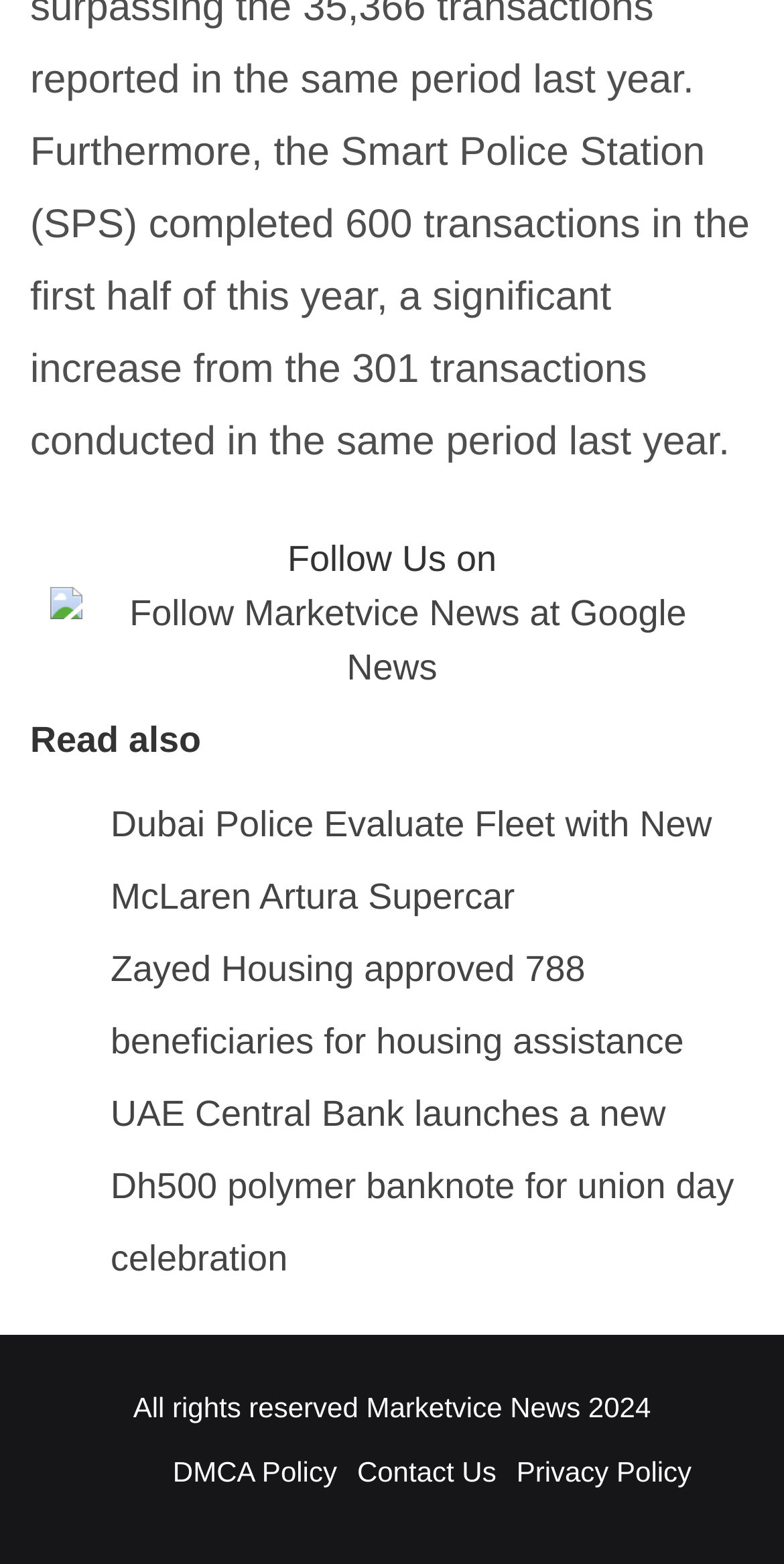Provide the bounding box coordinates of the HTML element this sentence describes: "DMCA Policy". The bounding box coordinates consist of four float numbers between 0 and 1, i.e., [left, top, right, bottom].

[0.22, 0.931, 0.43, 0.951]